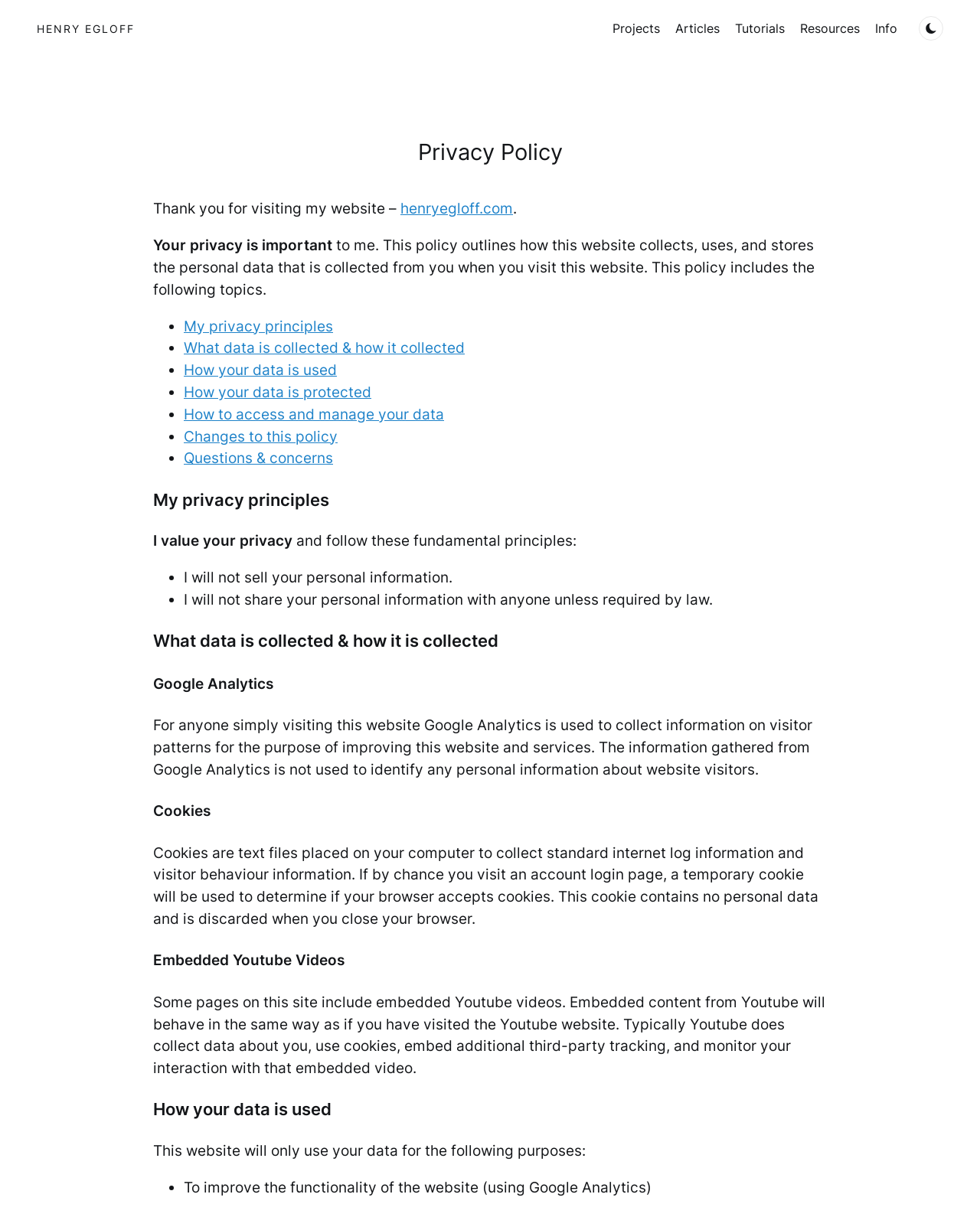Please determine the bounding box coordinates of the section I need to click to accomplish this instruction: "Read the article about my privacy principles".

[0.156, 0.4, 0.844, 0.421]